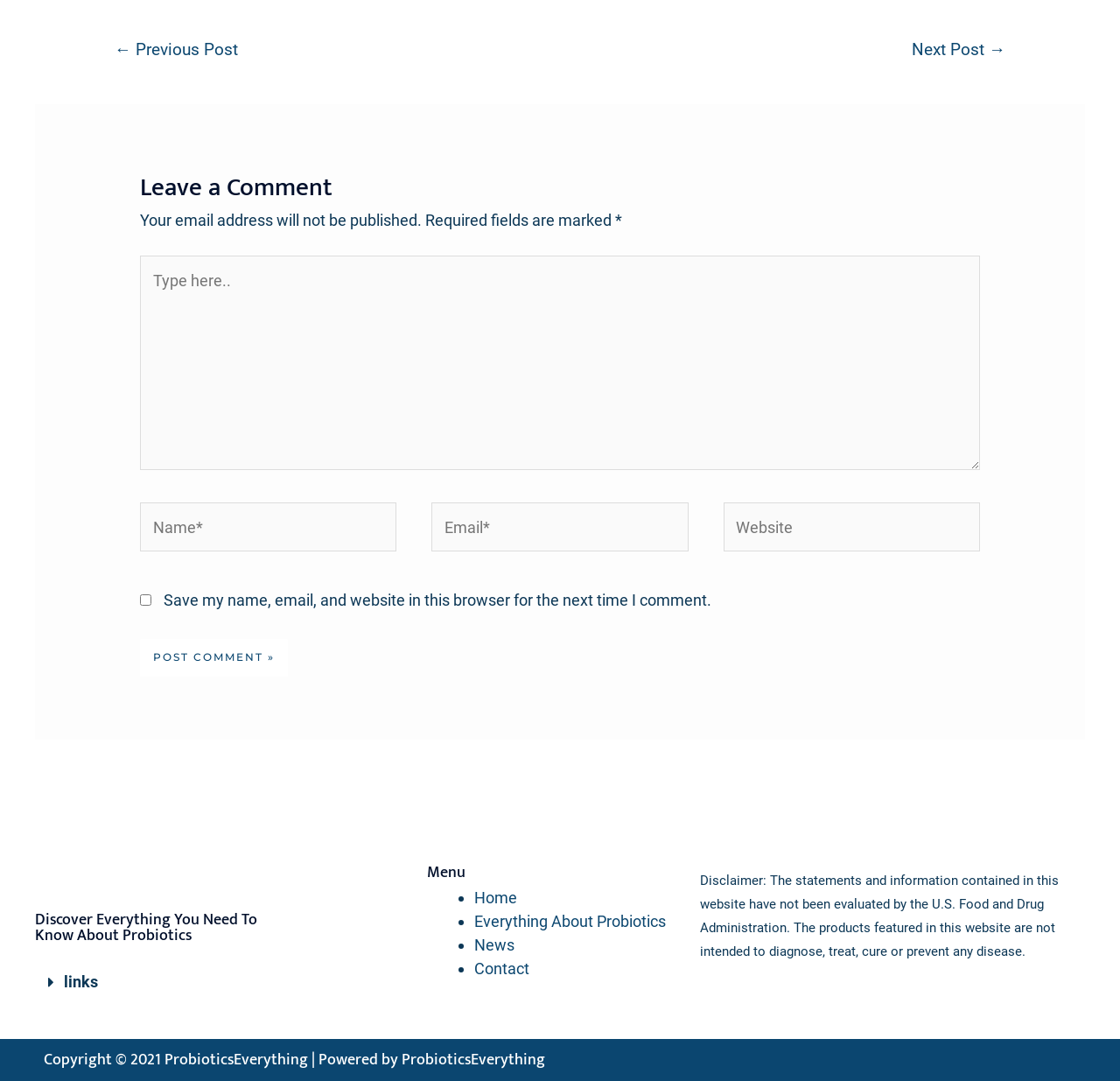What is the topic of the webpage?
Answer with a single word or phrase by referring to the visual content.

Probiotics